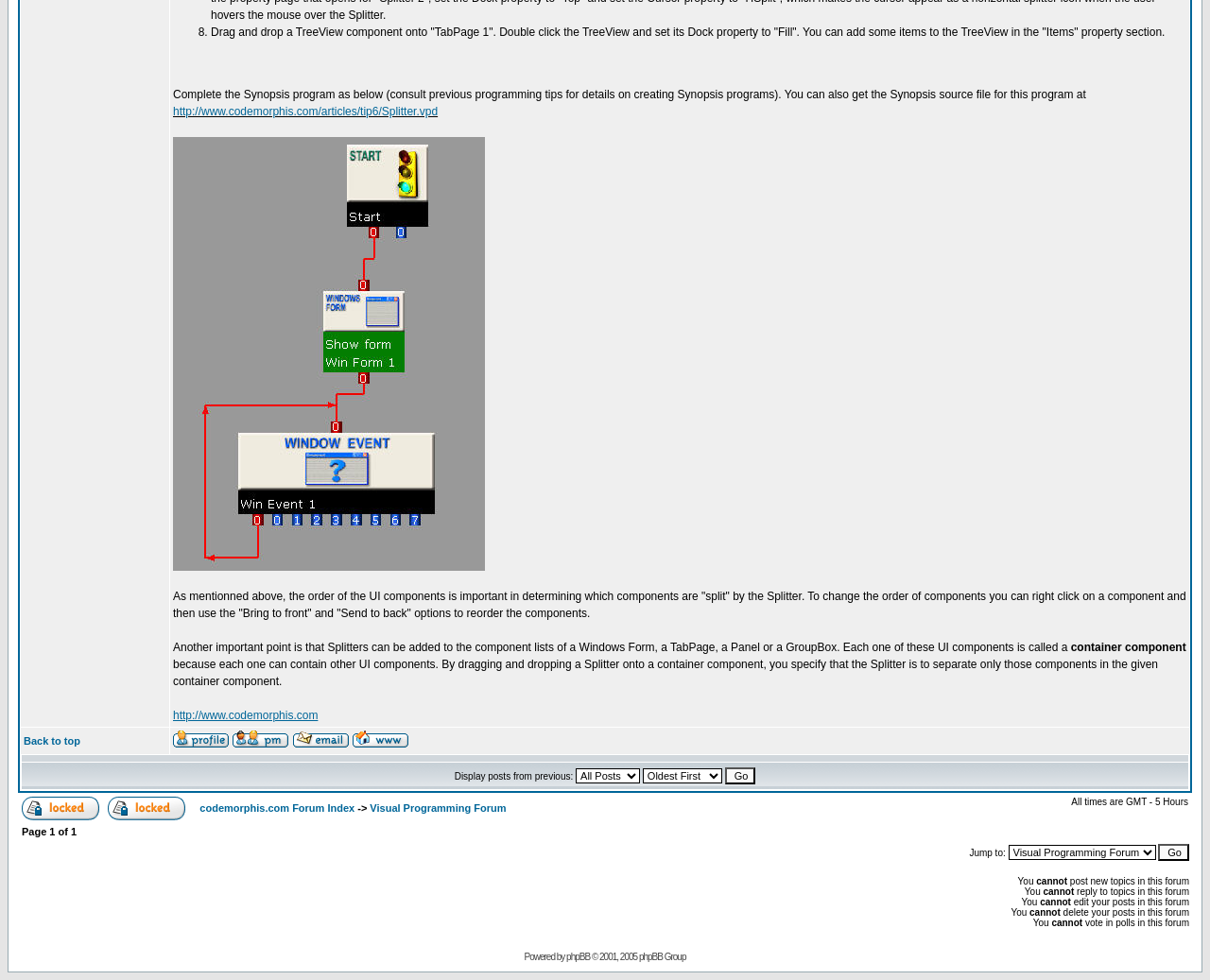Provide a short answer to the following question with just one word or phrase: What is the purpose of the Splitter component?

to separate UI components